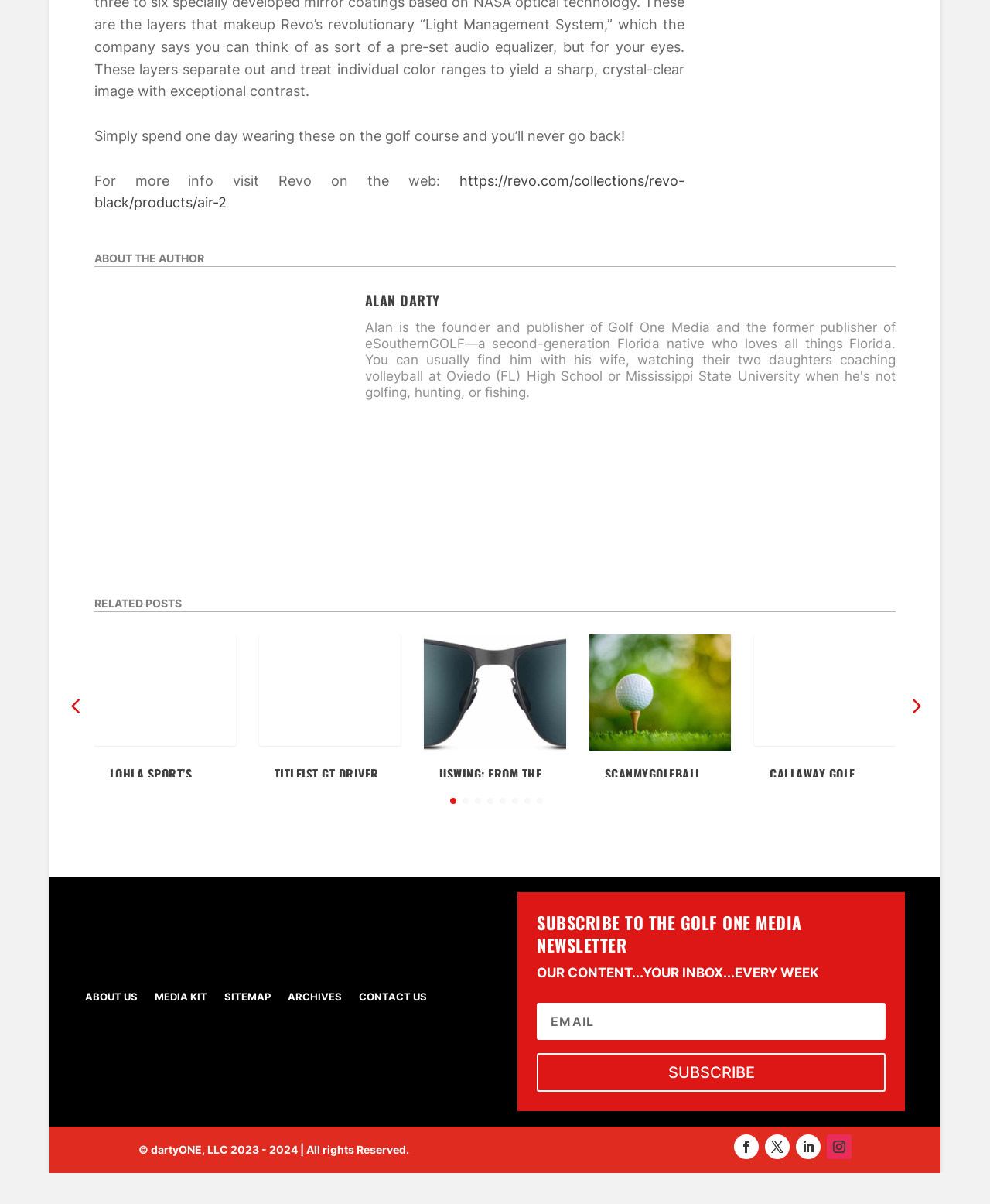Using floating point numbers between 0 and 1, provide the bounding box coordinates in the format (top-left x, top-left y, bottom-right x, bottom-right y). Locate the UI element described here: alt="2024 golf balls"

[0.595, 0.614, 0.738, 0.625]